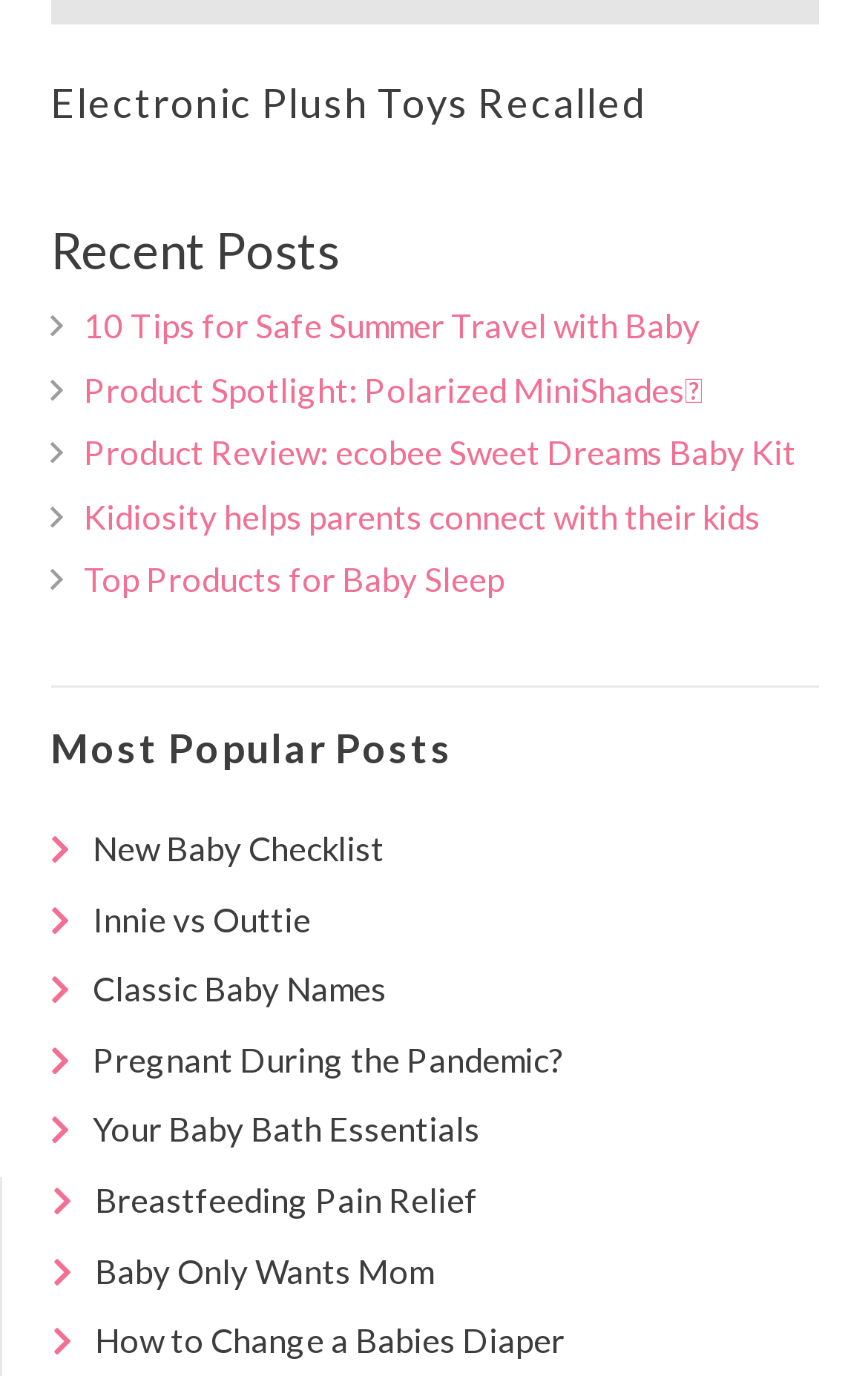From the image, can you give a detailed response to the question below:
What is the topic of the first post?

The first post is a heading element with the text 'Electronic Plush Toys Recalled', which suggests that the topic of the post is about a recall of electronic plush toys.